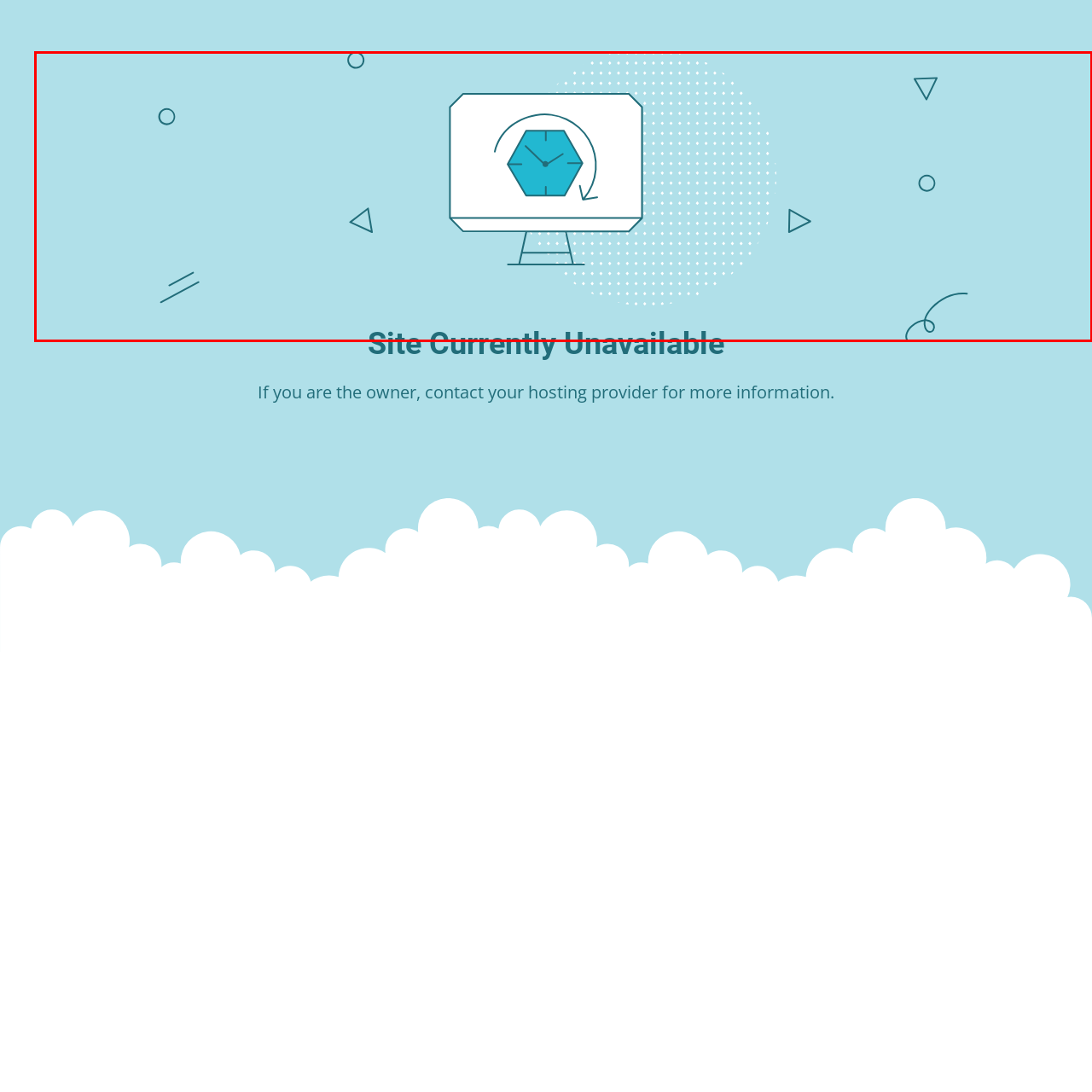Refer to the image within the red outline and provide a one-word or phrase answer to the question:
What is the color of the background?

Light blue